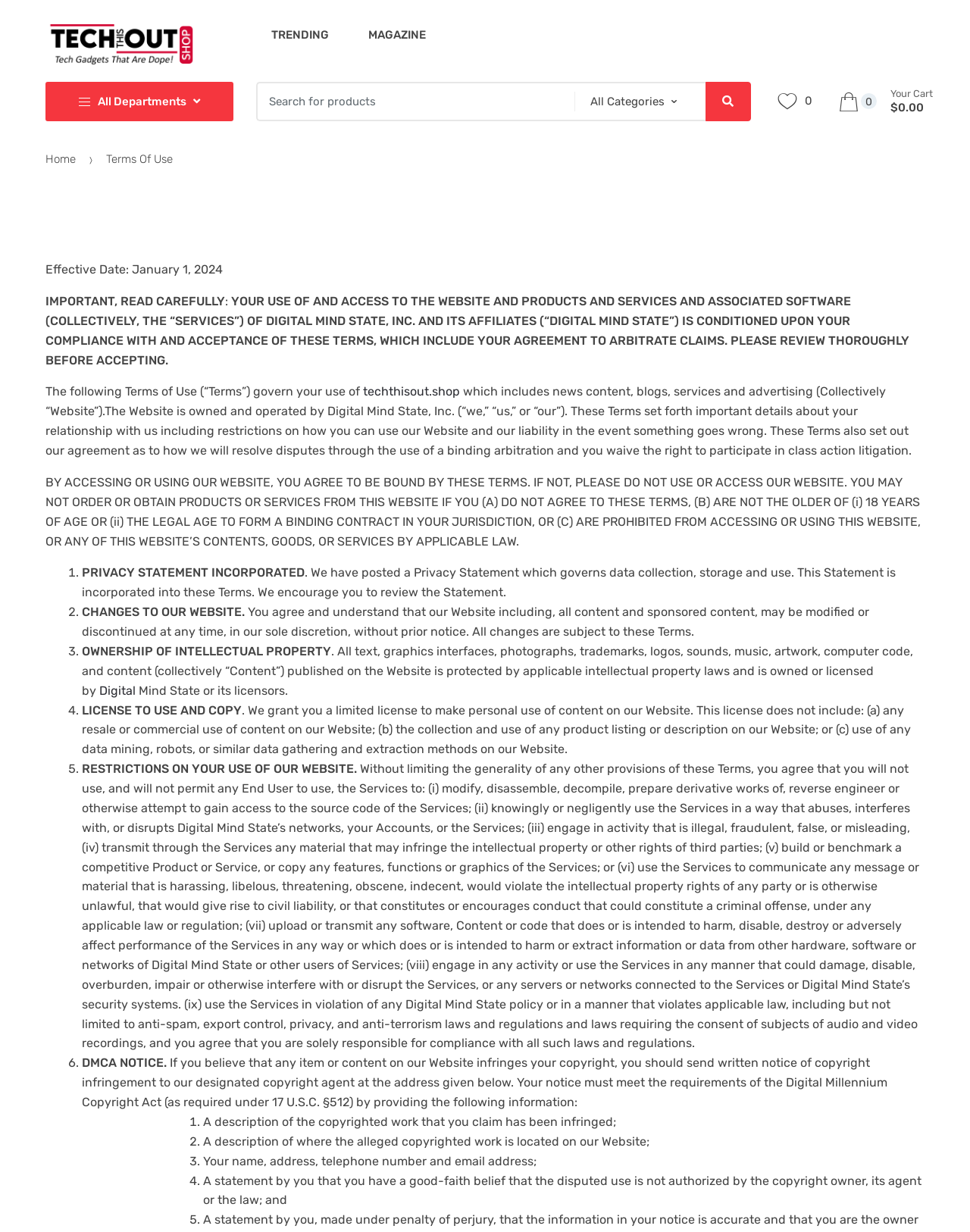What is the name of the shop?
Please look at the screenshot and answer using one word or phrase.

TechThisOut Shop